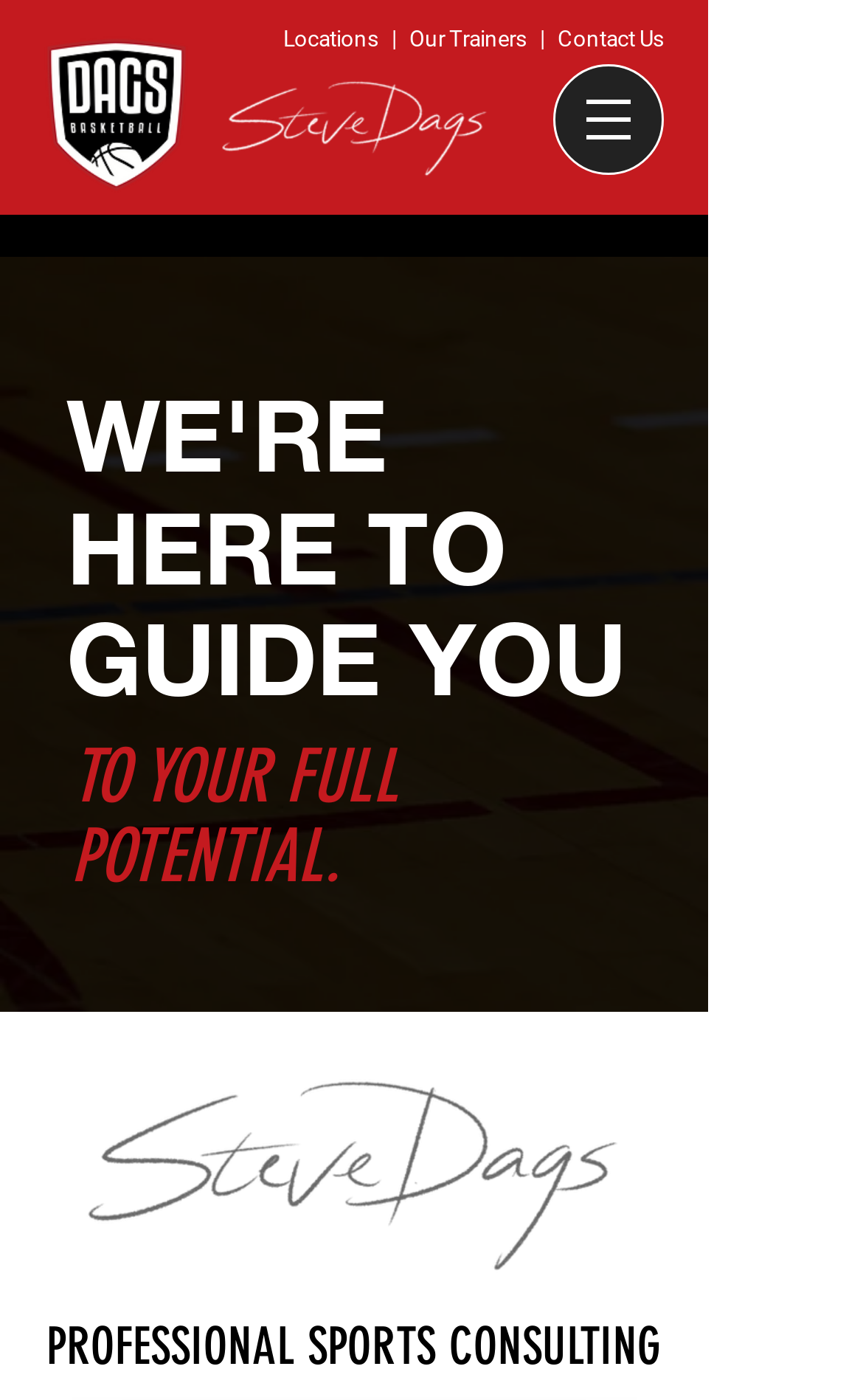Describe the webpage in detail, including text, images, and layout.

The webpage is about Dags Professional Sports Consulting, a service that provides innovative and results-driven consulting for basketball coaches, trainers, parents, and players. 

At the top of the page, there is a navigation menu on the right side, with a button that has a popup menu. Below the navigation menu, there is a heading that spans across the page, divided into two lines, reading "WE'RE HERE TO GUIDE YOU TO YOUR FULL POTENTIAL." 

On the left side of the page, there is a web logo, accompanied by a link. Next to the web logo, there is an image of Steve Dags' signature in white. 

Above the heading, there are three links: "Locations", "Our Trainers", and "Contact Us", which are aligned horizontally and centered at the top of the page. 

At the very bottom of the page, there is another instance of Steve Dags' signature in white, accompanied by a link. Above it, there is a heading that reads "PROFESSIONAL SPORTS CONSULTING".